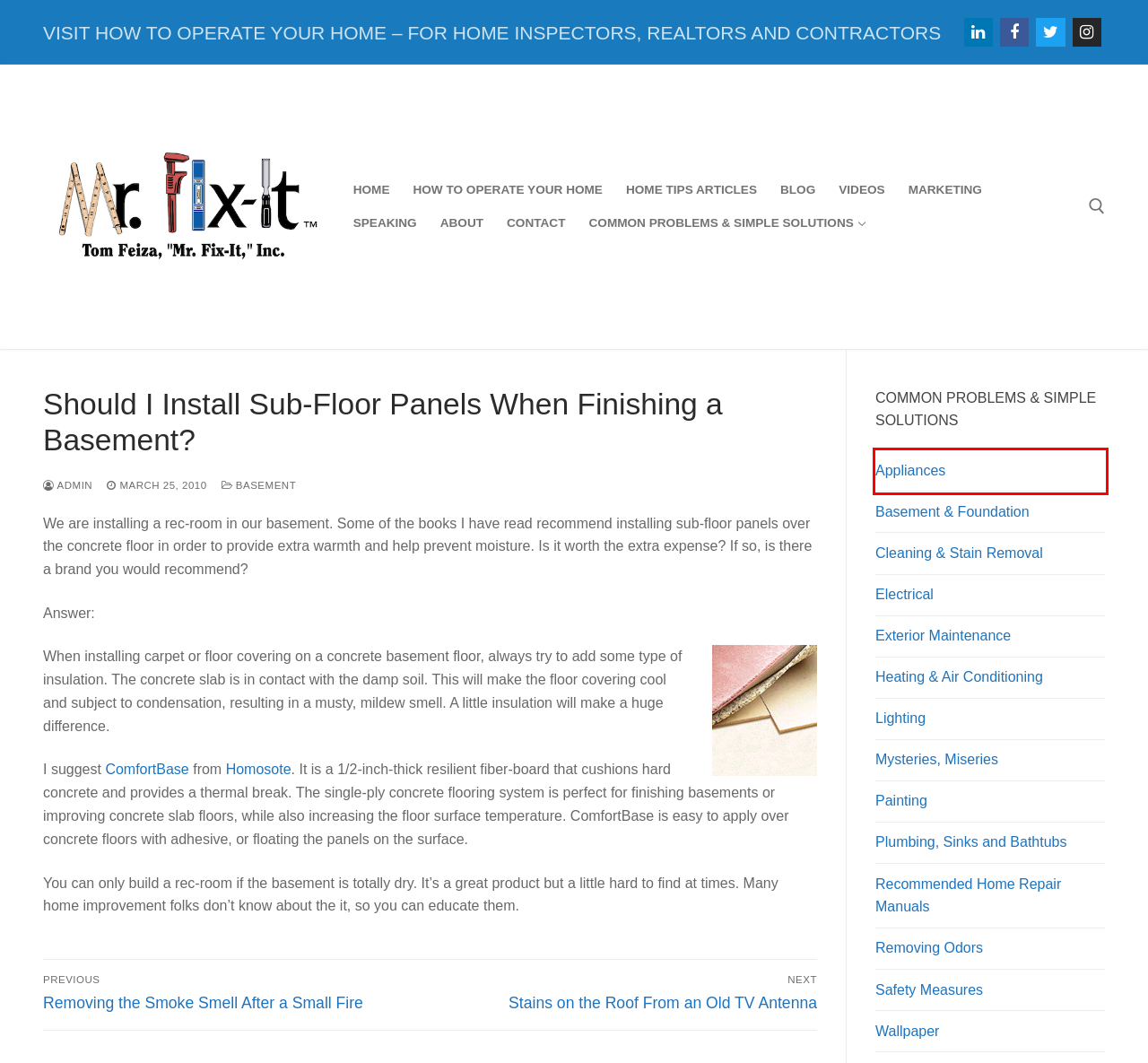A screenshot of a webpage is given, marked with a red bounding box around a UI element. Please select the most appropriate webpage description that fits the new page after clicking the highlighted element. Here are the candidates:
A. Safety Measures | MisterFix-It.com
B. Cleaning & Stain Removal | MisterFix-It.com
C. Plumbing, Sinks and Bathtubs | MisterFix-It.com
D. Blog | MisterFix-It.com
E. Lighting | MisterFix-It.com
F. Home Tips Articles | MisterFix-It.com
G. Appliances | MisterFix-It.com
H. Removing the Smoke Smell After a Small Fire | MisterFix-It.com

G